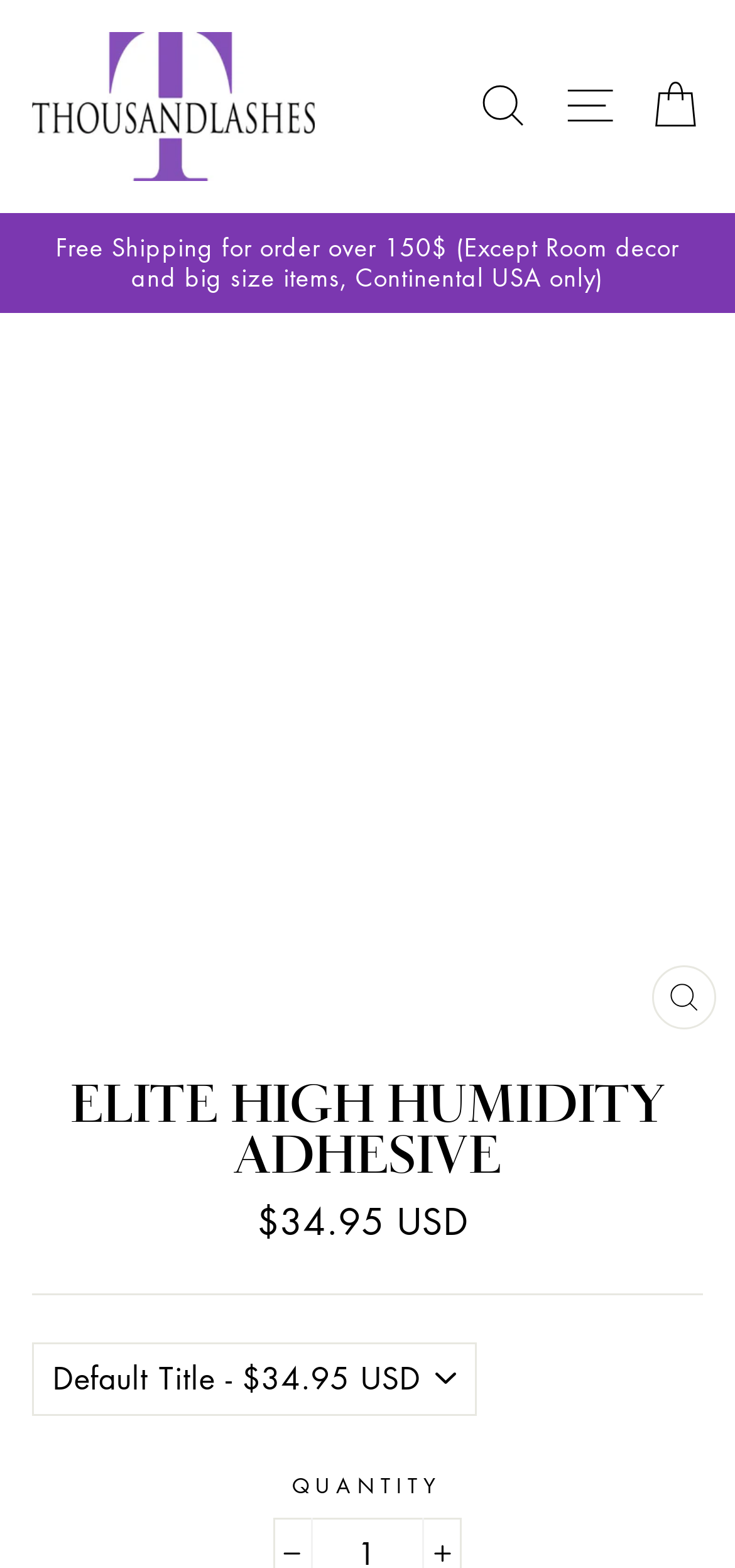Produce an elaborate caption capturing the essence of the webpage.

This webpage appears to be a product page for "ELITE HIGH HUMIDITY ADHESIVE" on an e-commerce website called ThousandLashes. At the top left corner, there is a ShopifyCDN image, which is likely the website's logo. Next to it, there is a link to skip to the content. 

On the top navigation bar, there are links to the website's homepage, a search function, a site navigation button, and a cart link. Below the navigation bar, there is a notice about free shipping for orders over $150, except for certain items.

The main content of the page is focused on the product, with a large heading "ELITE HIGH HUMIDITY ADHESIVE" in the middle of the page. Below the heading, there is a regular price label and the price "$34.95 USD" next to it. 

A horizontal separator line divides the price section from the quantity selection section. In the quantity selection section, there is a combobox to select the quantity and a label "QUANTITY" next to it. 

At the bottom right corner of the page, there is a close button, likely for a popup or modal window.